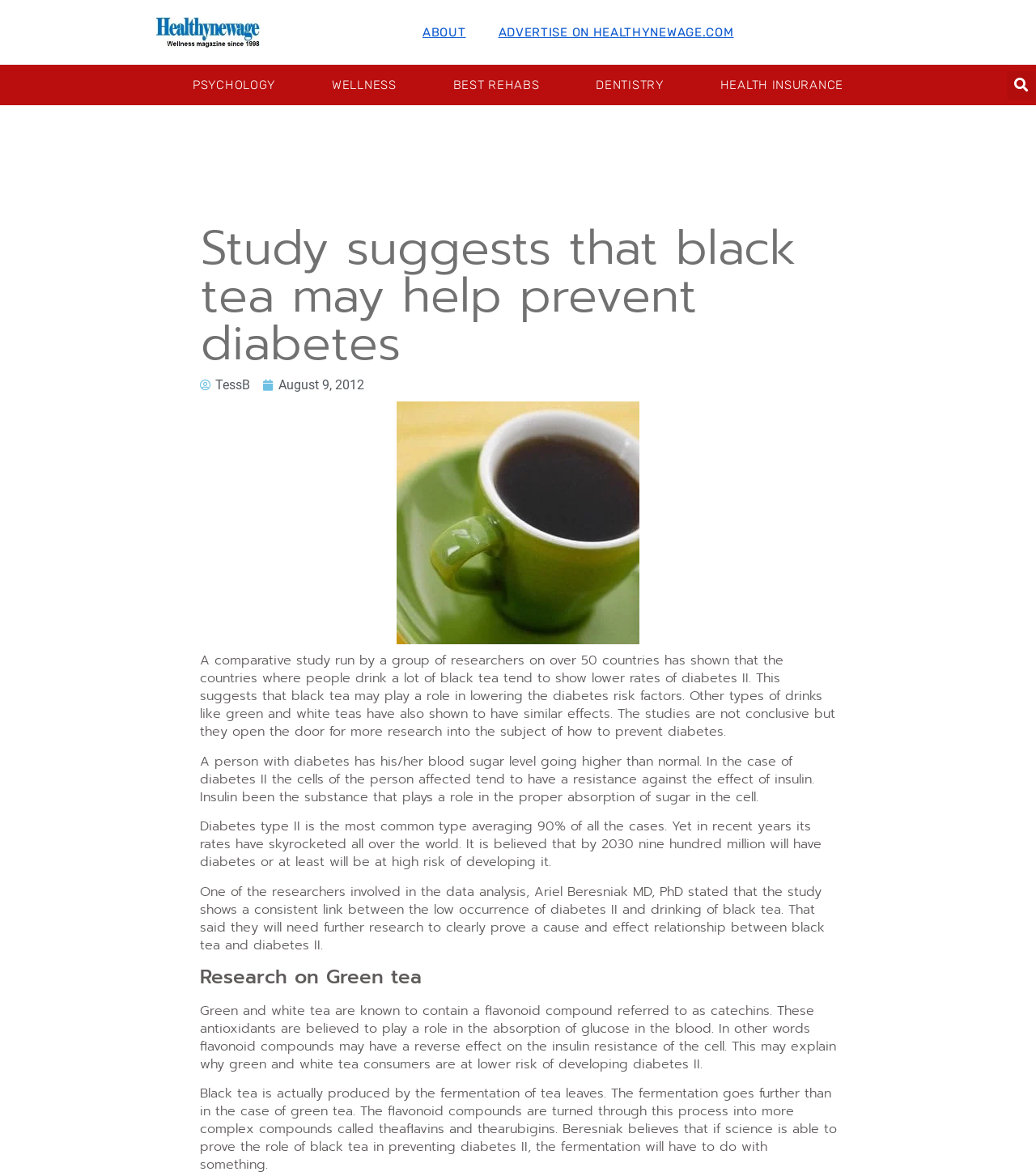What is the percentage of diabetes cases that are type II?
Using the image provided, answer with just one word or phrase.

90%